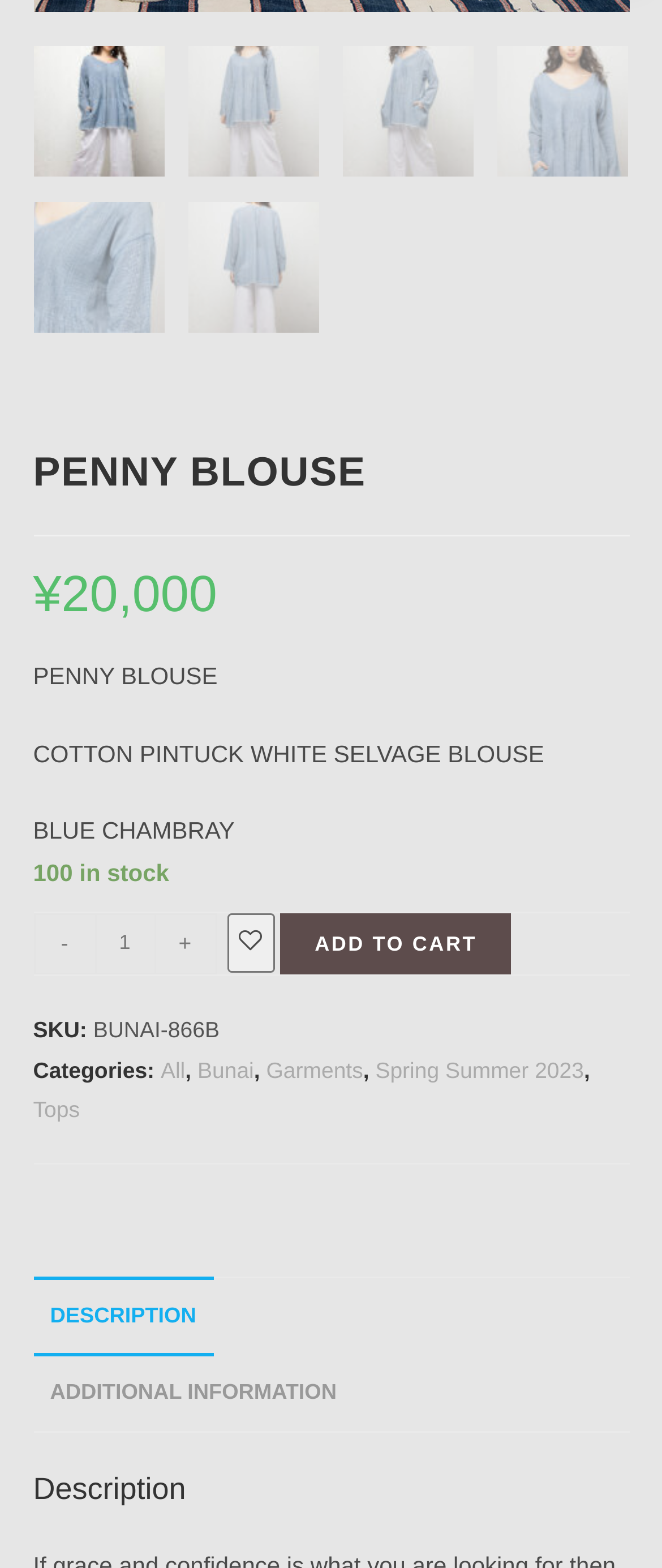What is the price of the Penny Blouse?
Examine the webpage screenshot and provide an in-depth answer to the question.

I found the price of the Penny Blouse by looking at the StaticText element with the text '¥' and the adjacent StaticText element with the text '20,000', which together indicate the price of the product.